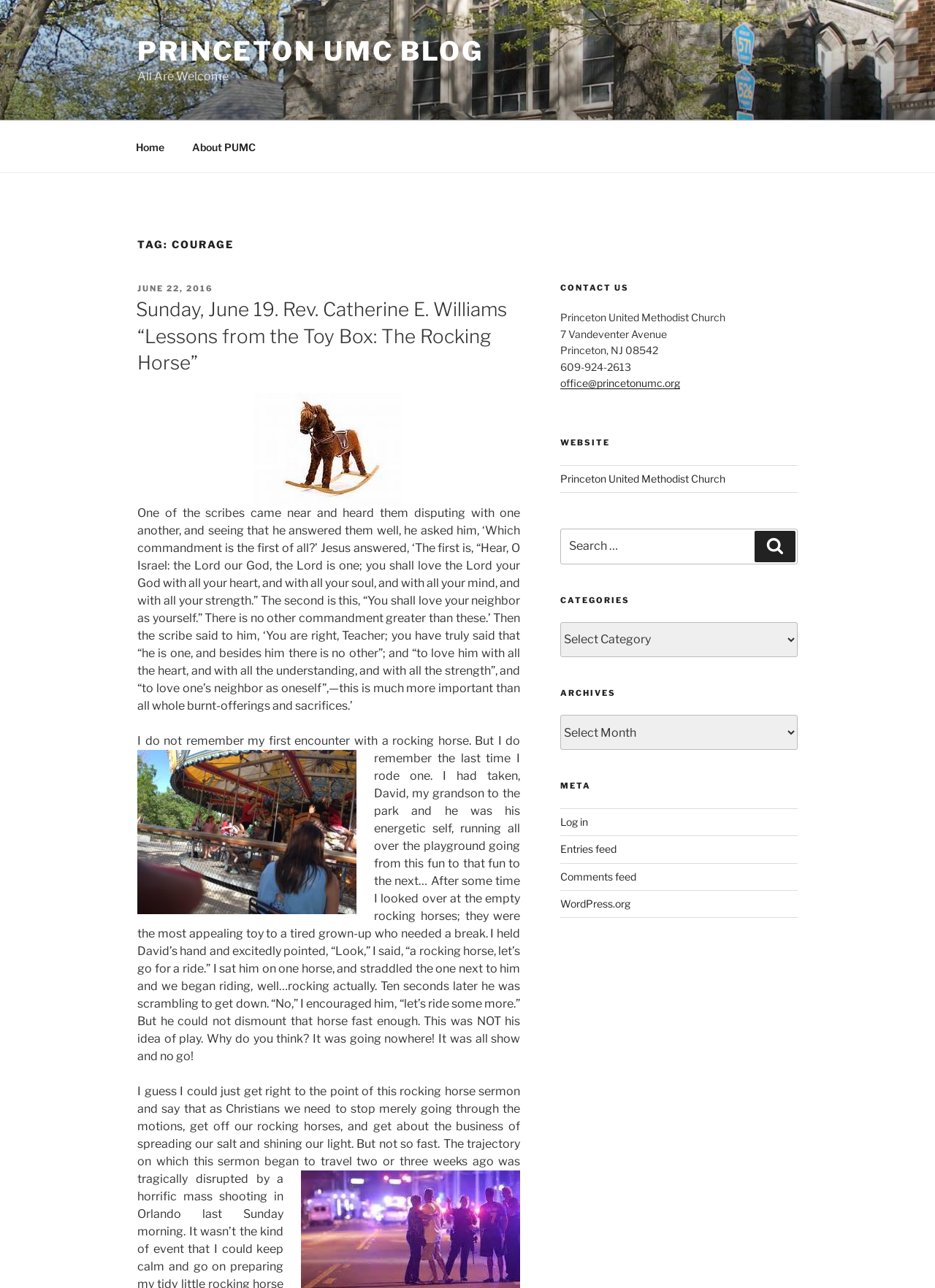Identify the bounding box for the element characterized by the following description: "aria-label="Shopping Cart Icon"".

None